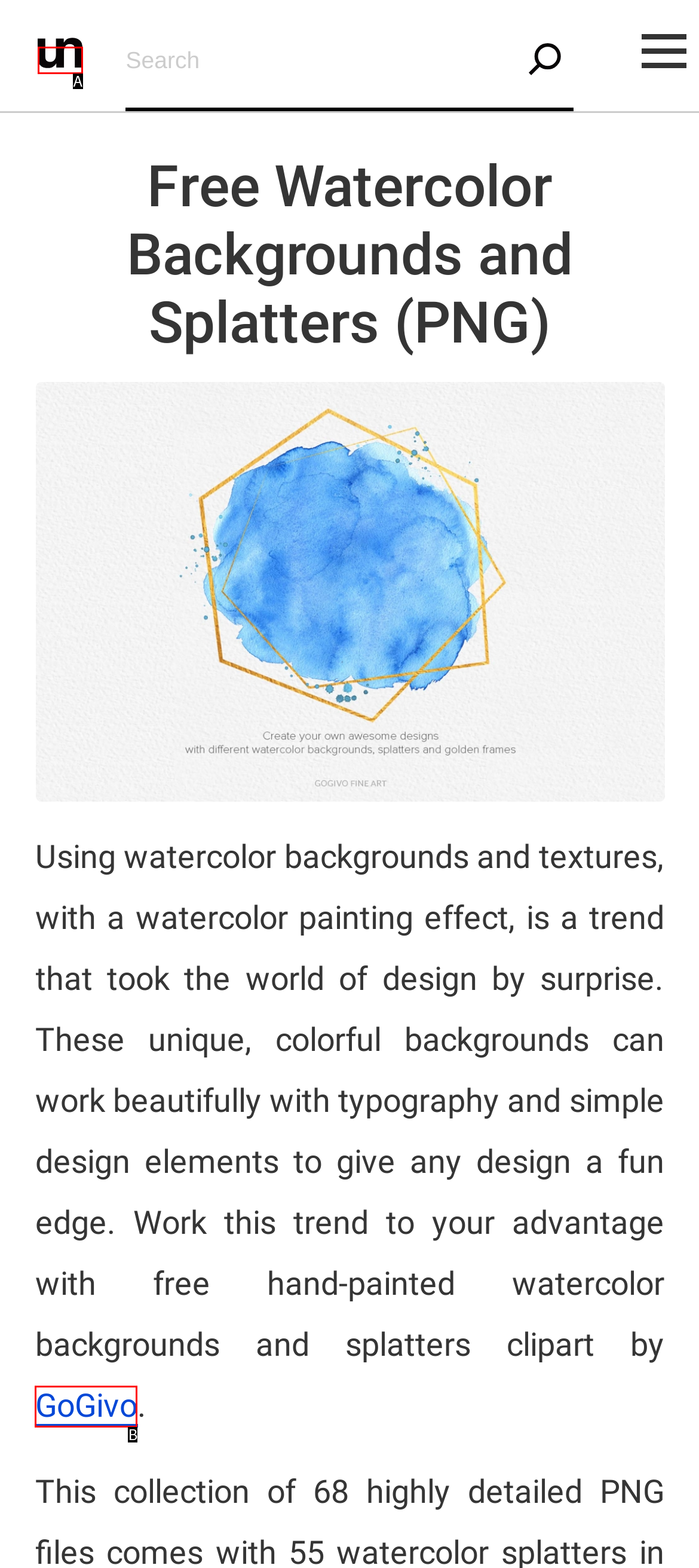From the given choices, identify the element that matches: alt="unblast"
Answer with the letter of the selected option.

A